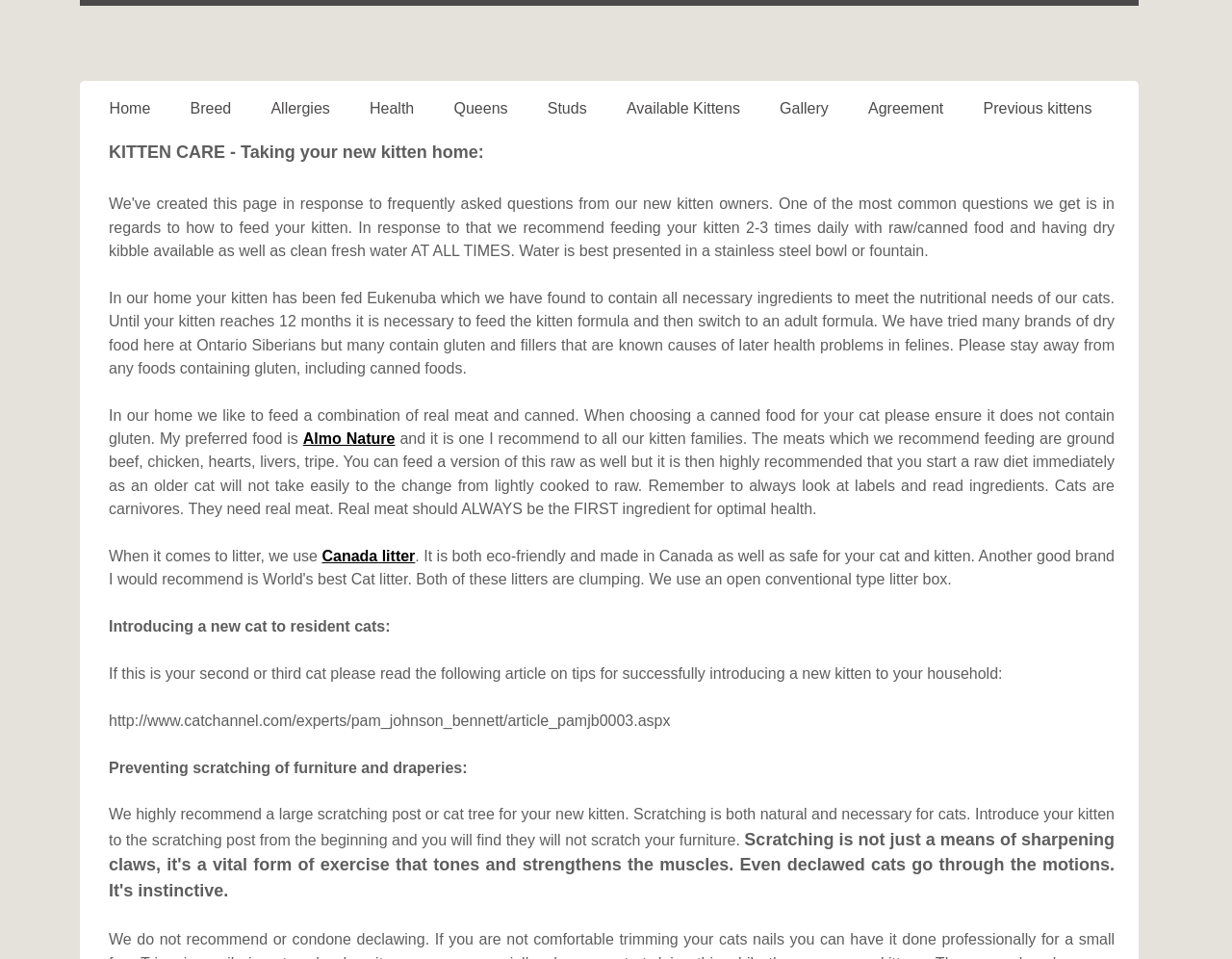Given the following UI element description: "Allergies", find the bounding box coordinates in the webpage screenshot.

[0.204, 0.094, 0.284, 0.133]